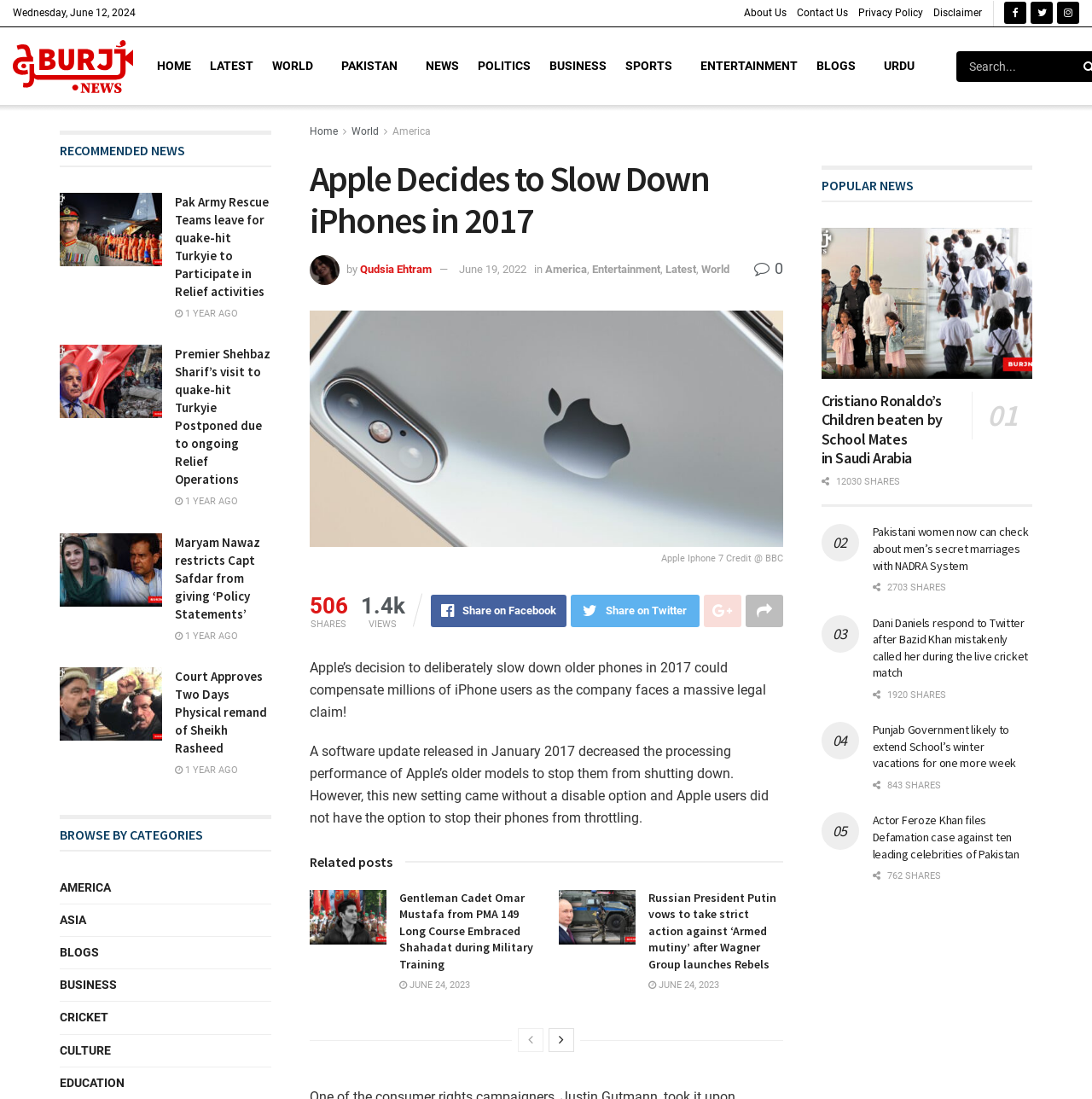Please give a succinct answer using a single word or phrase:
What is the date of the article?

June 19, 2022